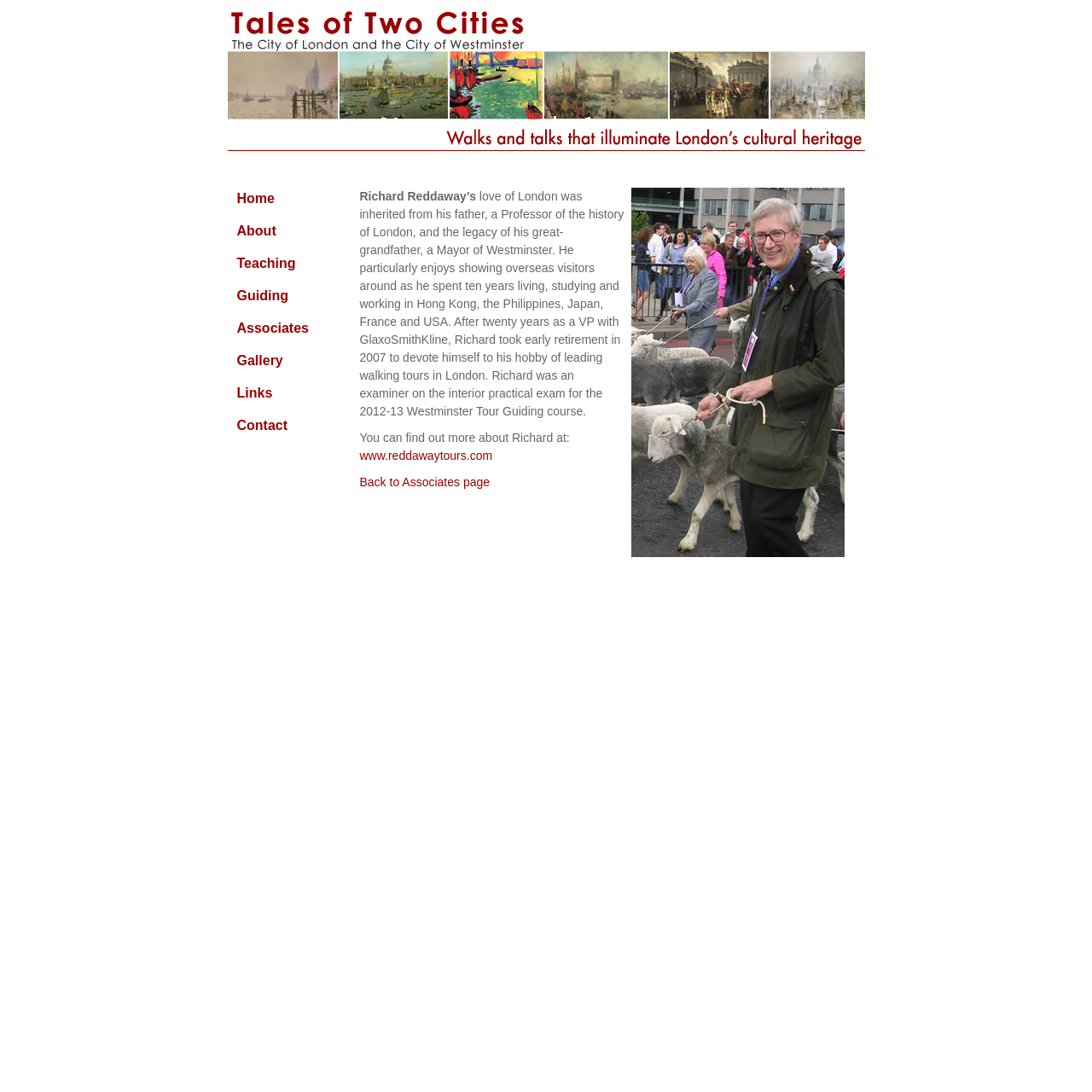What is the name of Richard Reddaway's website?
Using the image as a reference, give a one-word or short phrase answer.

www.reddawaytours.com